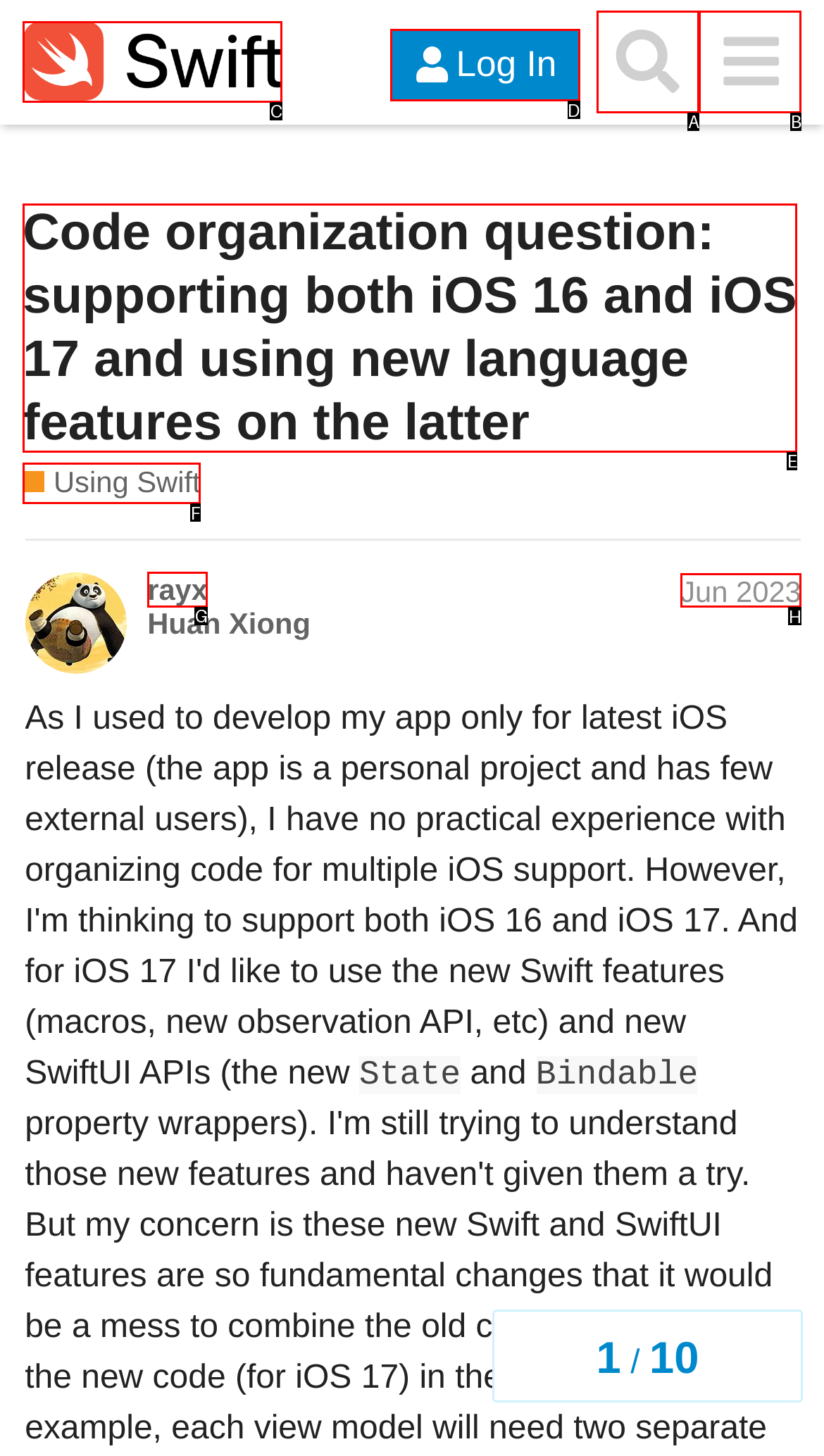Which letter corresponds to the correct option to complete the task: Click on the user 'rayx'?
Answer with the letter of the chosen UI element.

G